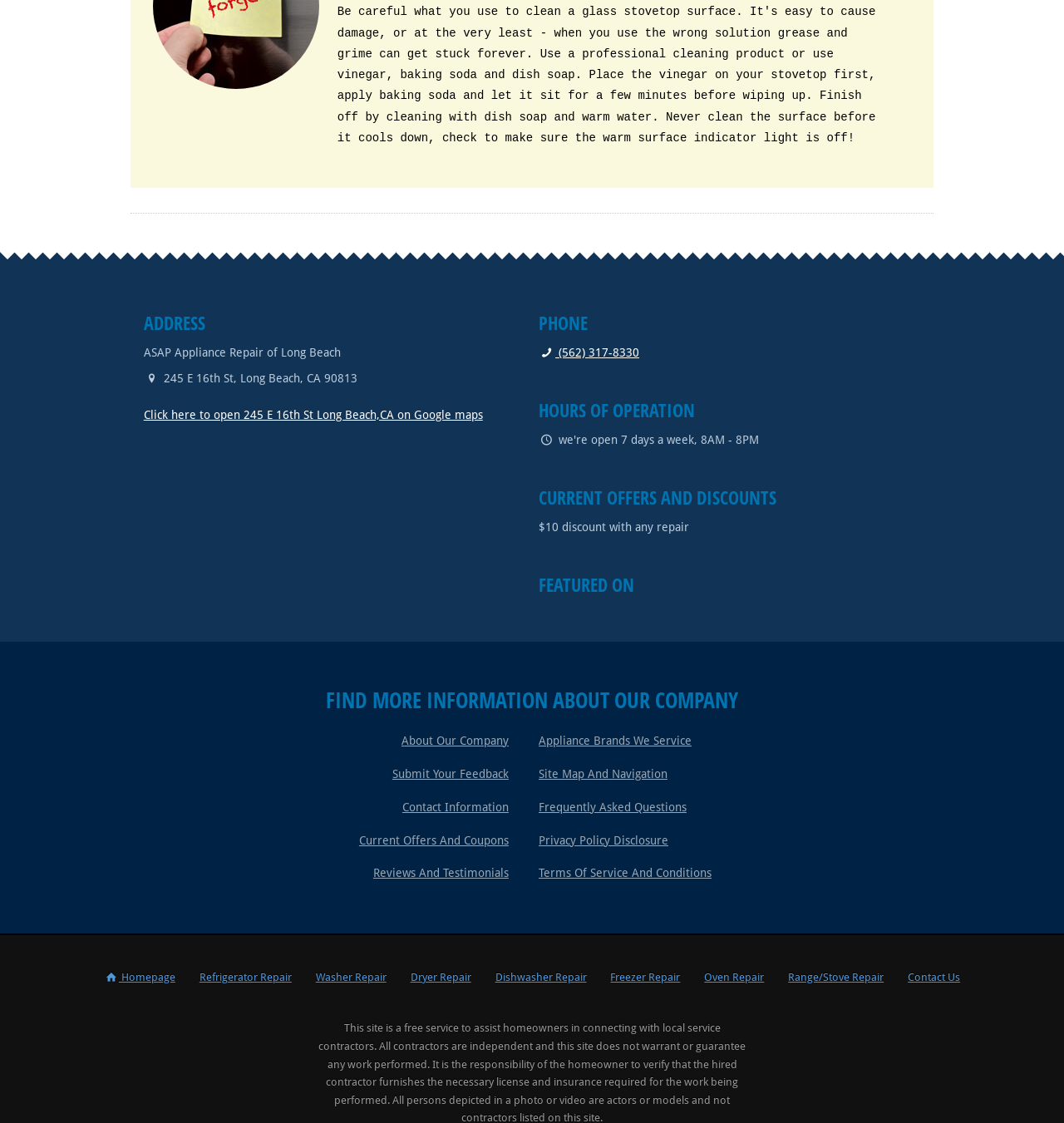Locate the bounding box coordinates of the element you need to click to accomplish the task described by this instruction: "Go to homepage".

[0.087, 0.855, 0.175, 0.885]